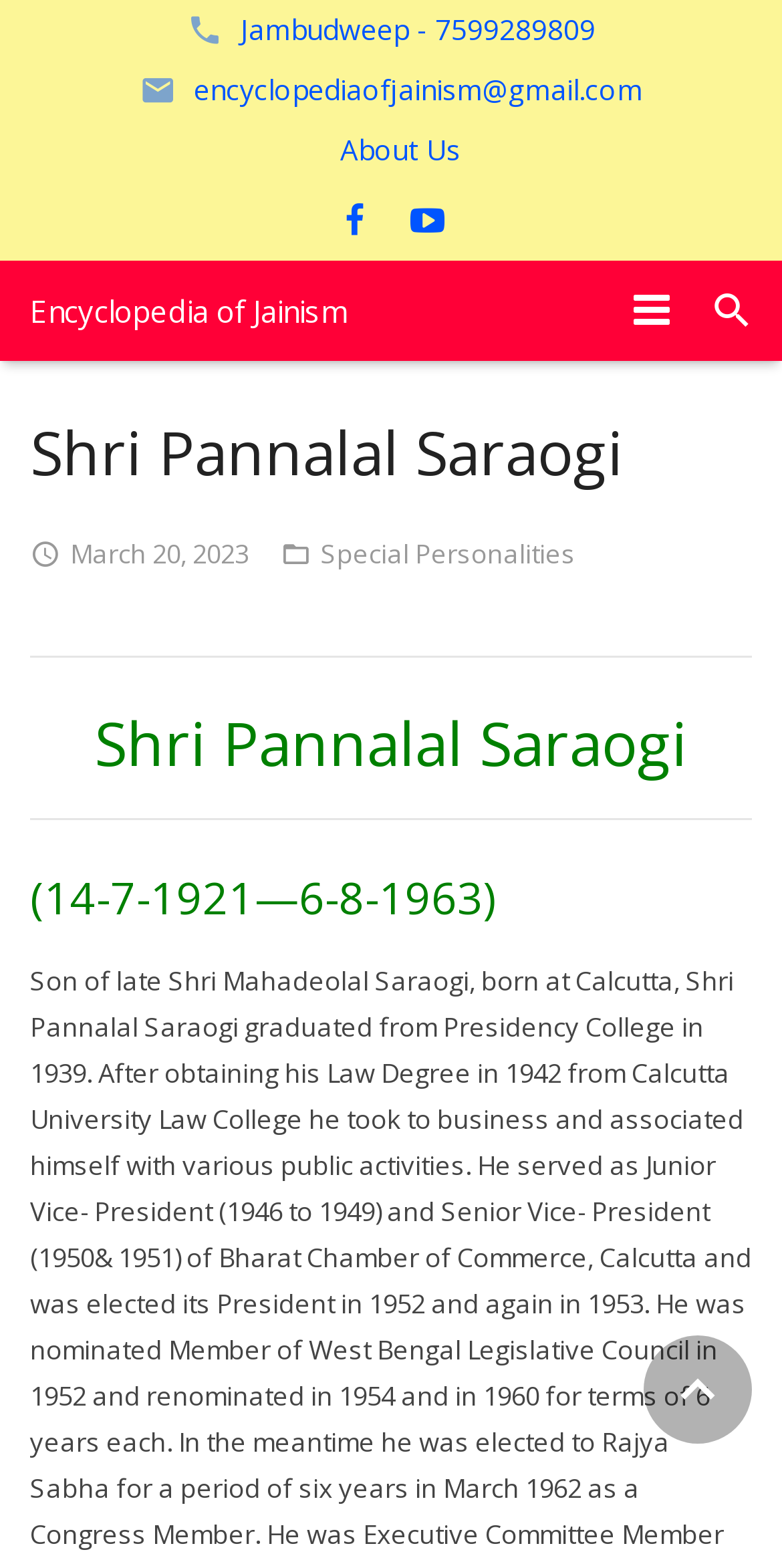How many links are there in the top section?
Provide an in-depth and detailed explanation in response to the question.

I counted the links in the top section of the webpage, which includes the links 'Jambudweep - 7599289809', 'encyclopediaofjainism@gmail.com', 'About Us', and the two icon links. There are 4 links in total.